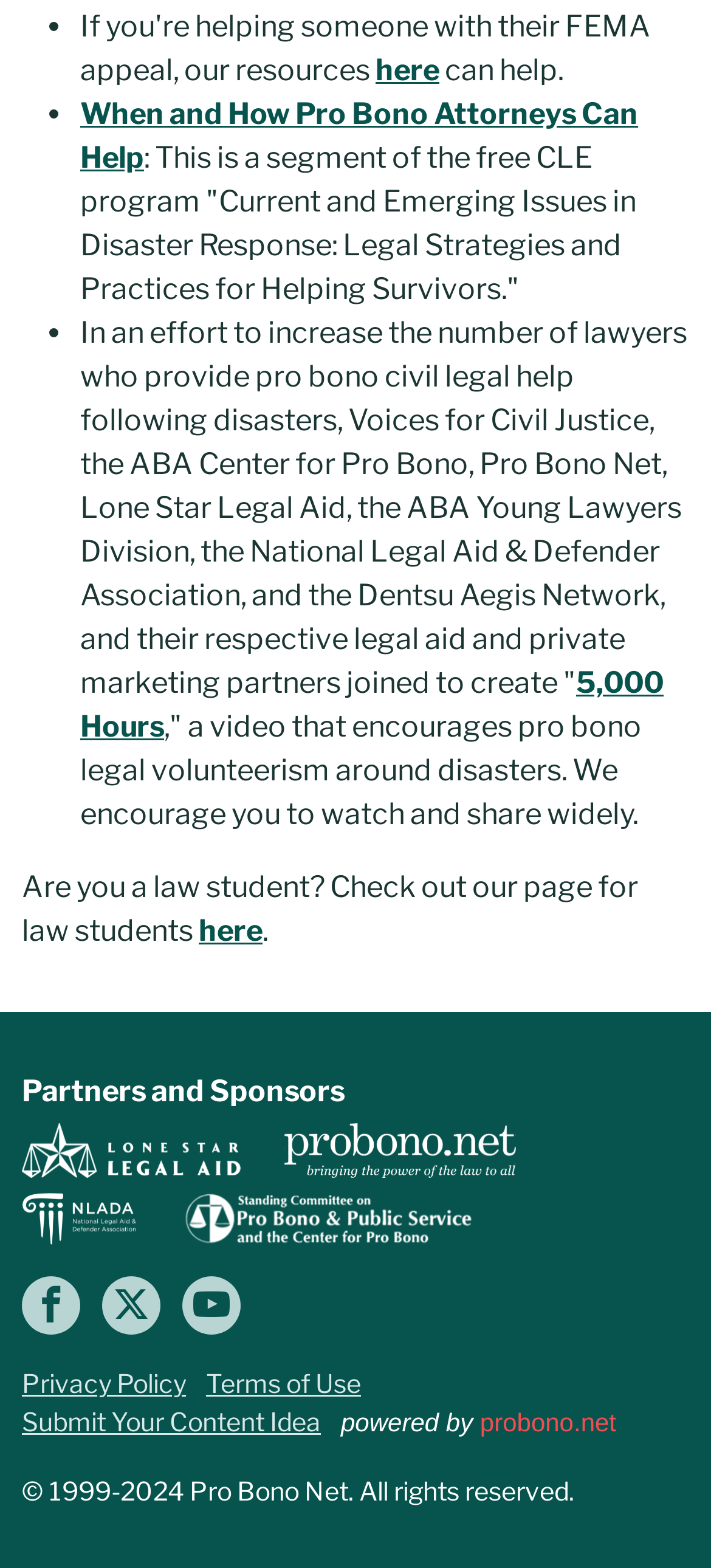What is the purpose of the 5,000 Hours video?
Ensure your answer is thorough and detailed.

The webpage mentions that the 5,000 Hours video is created to encourage pro bono legal volunteerism around disasters, which suggests that the purpose of the video is to promote and inspire lawyers to provide pro bono services in disaster response efforts.